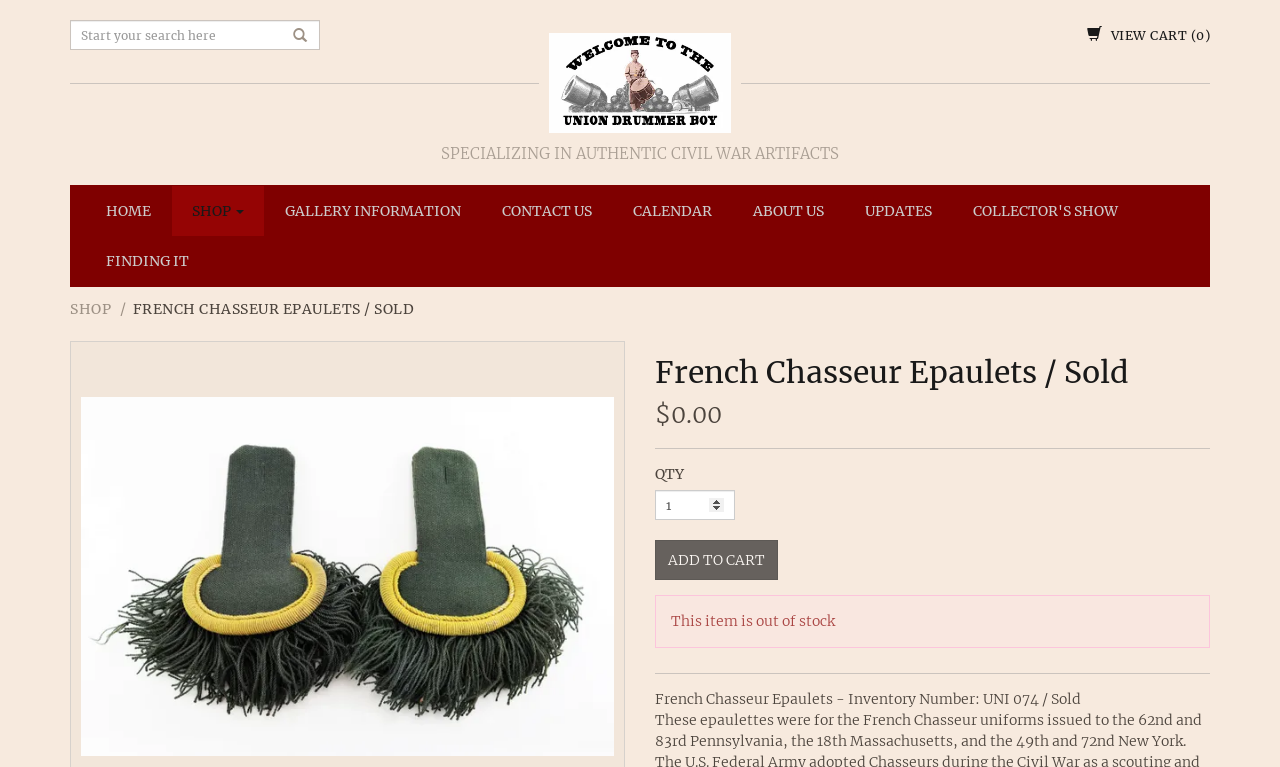What is the price of the artifact?
Refer to the image and give a detailed answer to the query.

The price of the artifact is displayed as a static text '$0.00' on the webpage.